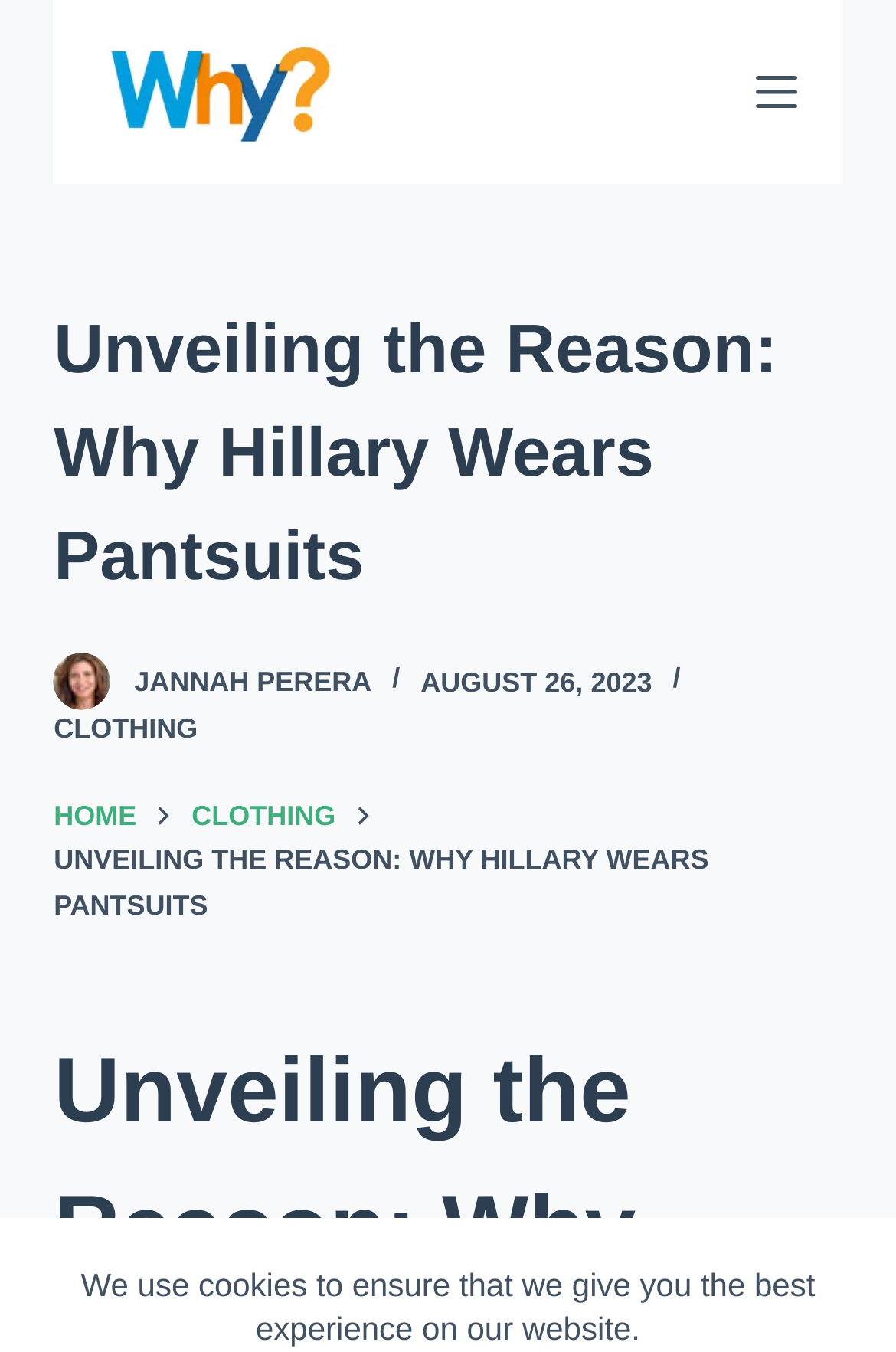Based on the visual content of the image, answer the question thoroughly: What is the date of the article?

The date of the article can be found by looking at the time element which is located below the main heading 'Unveiling the Reason: Why Hillary Wears Pantsuits' and next to the author's name.